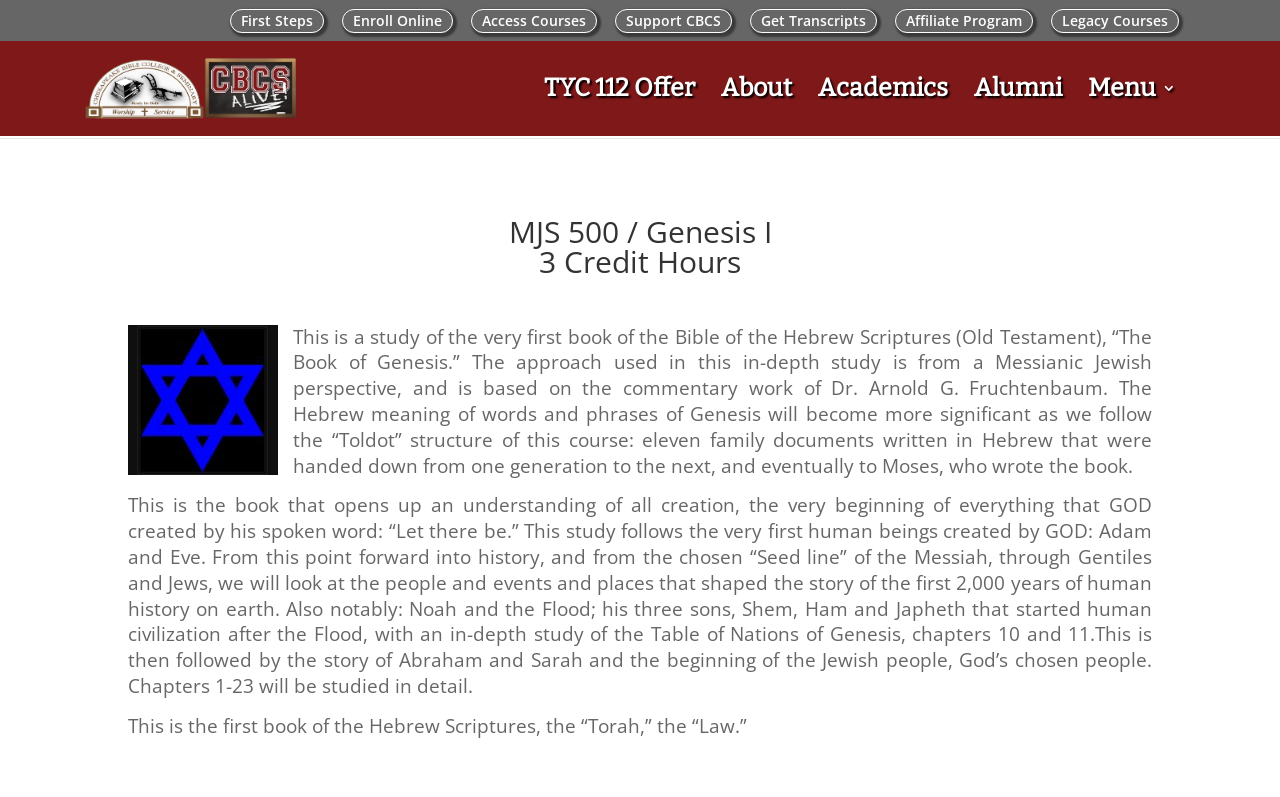Locate the bounding box coordinates of the element that should be clicked to execute the following instruction: "Access Courses online".

[0.368, 0.011, 0.466, 0.041]